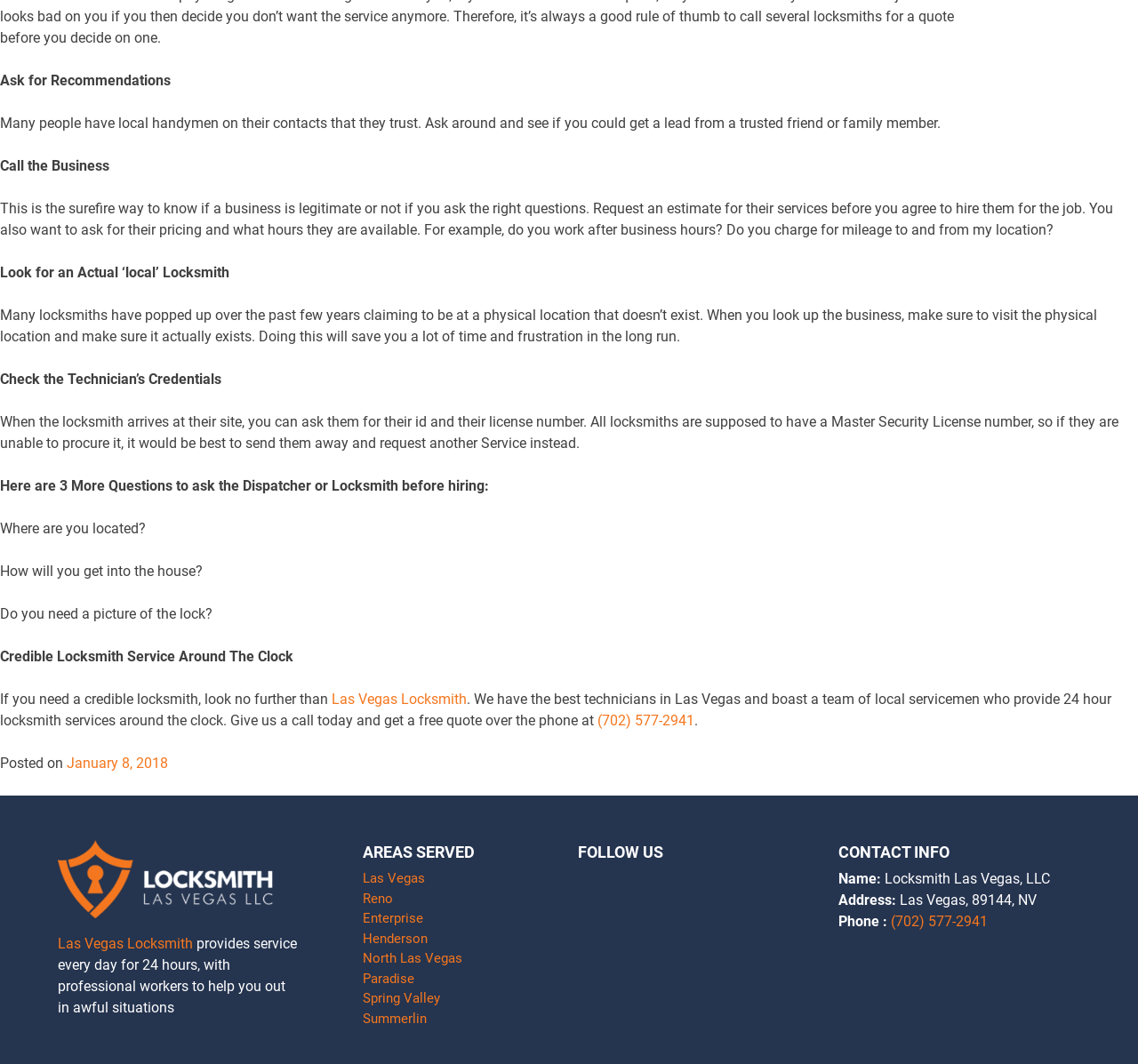With reference to the screenshot, provide a detailed response to the question below:
What should you do to verify a locksmith's credentials?

When the locksmith arrives, you can ask them for their id and their license number. All locksmiths are supposed to have a Master Security License number, so if they are unable to provide it, it would be best to send them away and request another service instead.